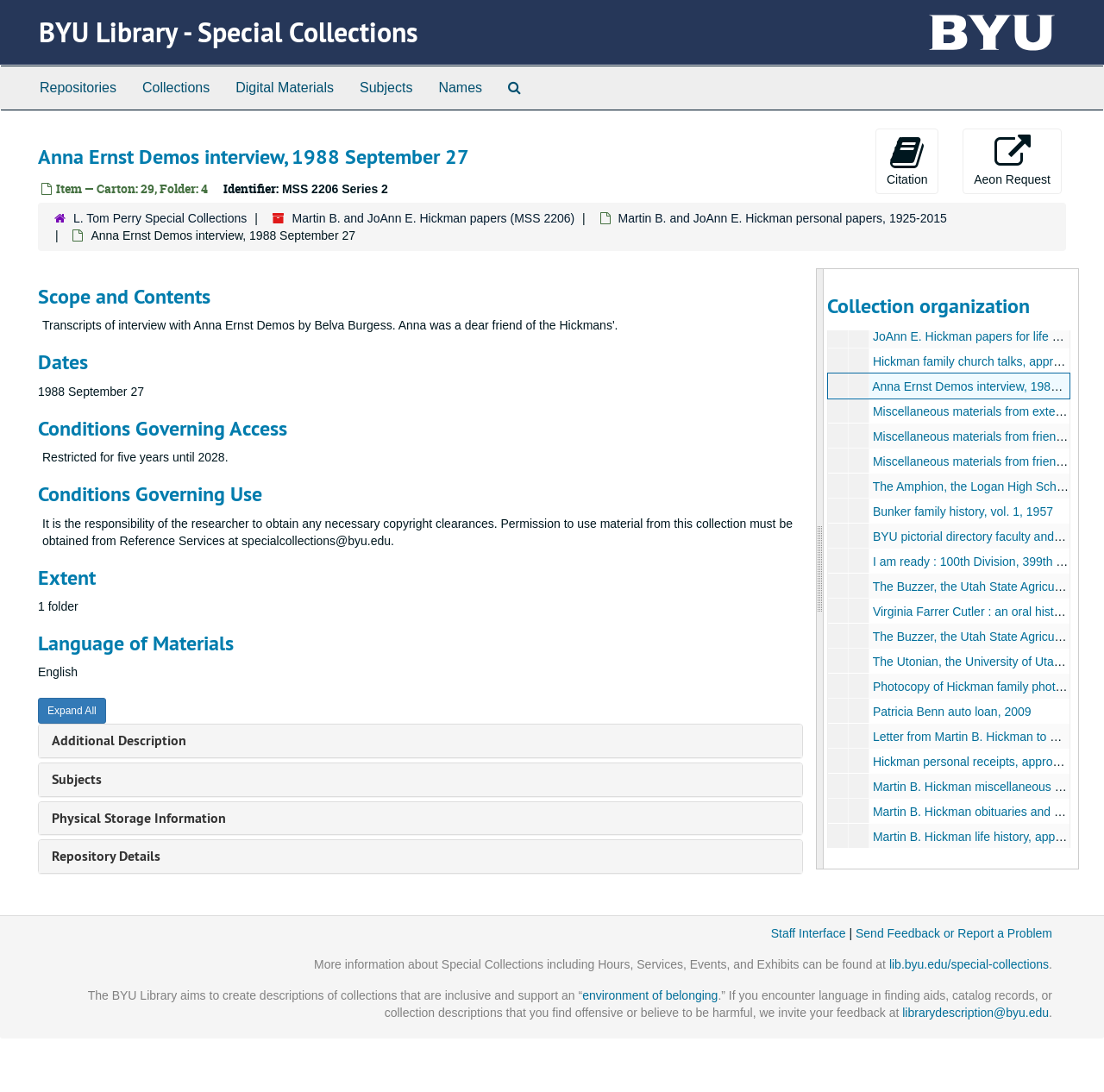Describe every aspect of the webpage in a detailed manner.

This webpage is about the Anna Ernst Demos interview, which took place on September 27, 1988, and is part of the Martin B. and JoAnn E. Hickman papers (MSS 2206) at the L. Tom Perry Special Collections at Brigham Young University (BYU) Library. 

At the top of the page, there is a heading with the title "Anna Ernst Demos interview, 1988 September 27 | BYU Library - Special Collections". Below this, there is a top-level navigation menu with links to "Repositories", "Collections", "Digital Materials", "Subjects", "Names", and "Search The Archives". 

On the left side of the page, there is a hierarchical navigation menu with links to "L. Tom Perry Special Collections", "Martin B. and JoAnn E. Hickman papers (MSS 2206)", and "Martin B. and JoAnn E. Hickman personal papers, 1925-2015". 

The main content of the page is divided into several sections, including "Scope and Contents", "Dates", "Conditions Governing Access", "Conditions Governing Use", "Extent", "Language of Materials", and "Additional Description". Each section contains relevant information about the Anna Ernst Demos interview, such as the dates of the interview, the conditions for accessing and using the materials, and the language of the materials. 

There are also several links to related materials, including "Martin B. Hickman student notebook, 1952", "Roast of Martin B. Hickman, 1985 April 2", "Hickman personal documents, 1976-2005", and "Bunker family history, vol. 1, 1957". 

On the right side of the page, there is a section titled "Collection organization" with links to various materials related to Martin B. Hickman, including his life history, student notebook, letters of appointment, church talks, and personal documents. There are also links to materials related to JoAnn E. Hickman, such as her cookbook materials and church talks. 

At the bottom of the page, there are links to miscellaneous materials, including newspapers clippings, family church talks, and materials from friends and extended family.